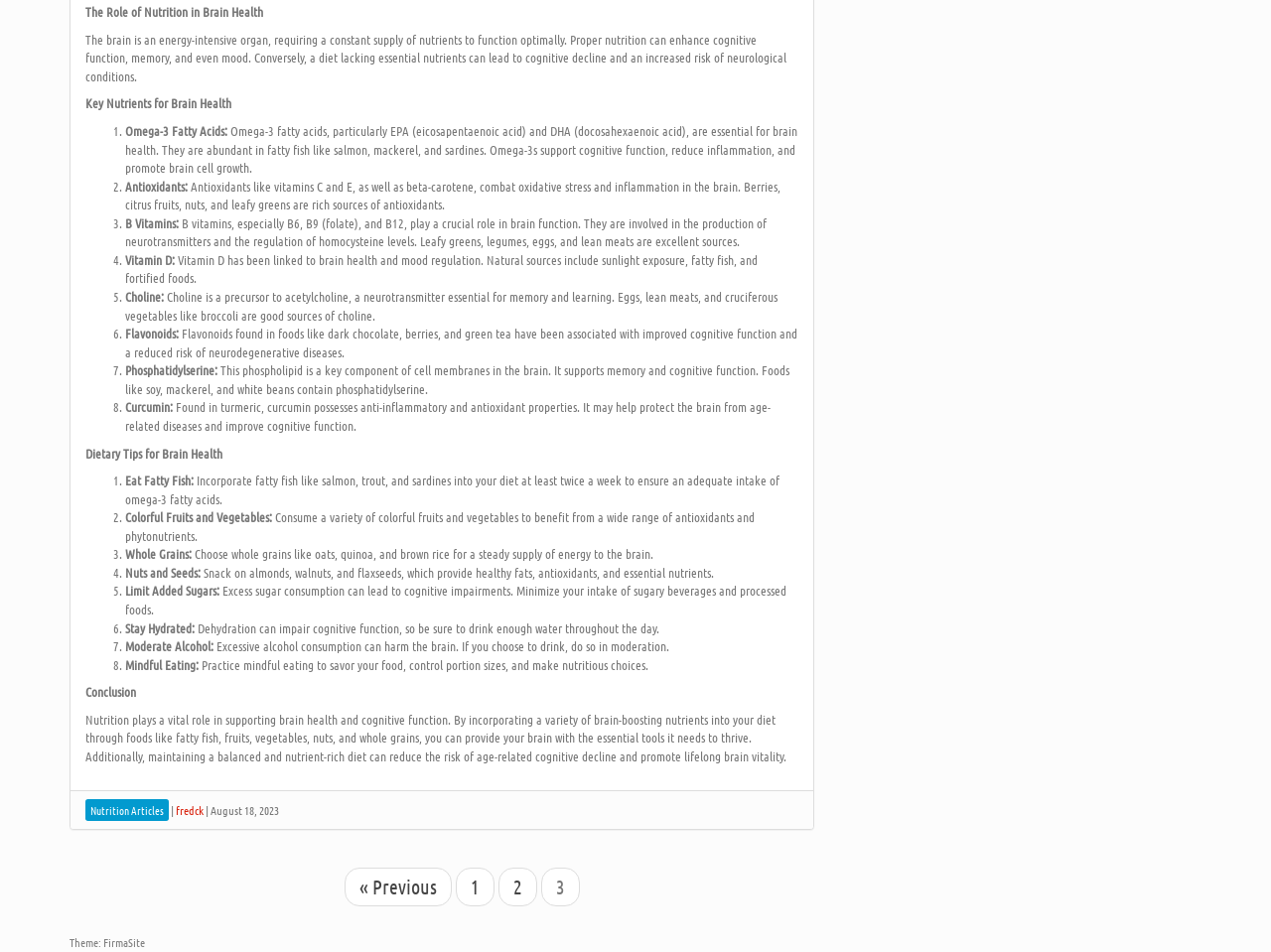Predict the bounding box coordinates for the UI element described as: "FirmaSite". The coordinates should be four float numbers between 0 and 1, presented as [left, top, right, bottom].

[0.081, 0.982, 0.114, 0.998]